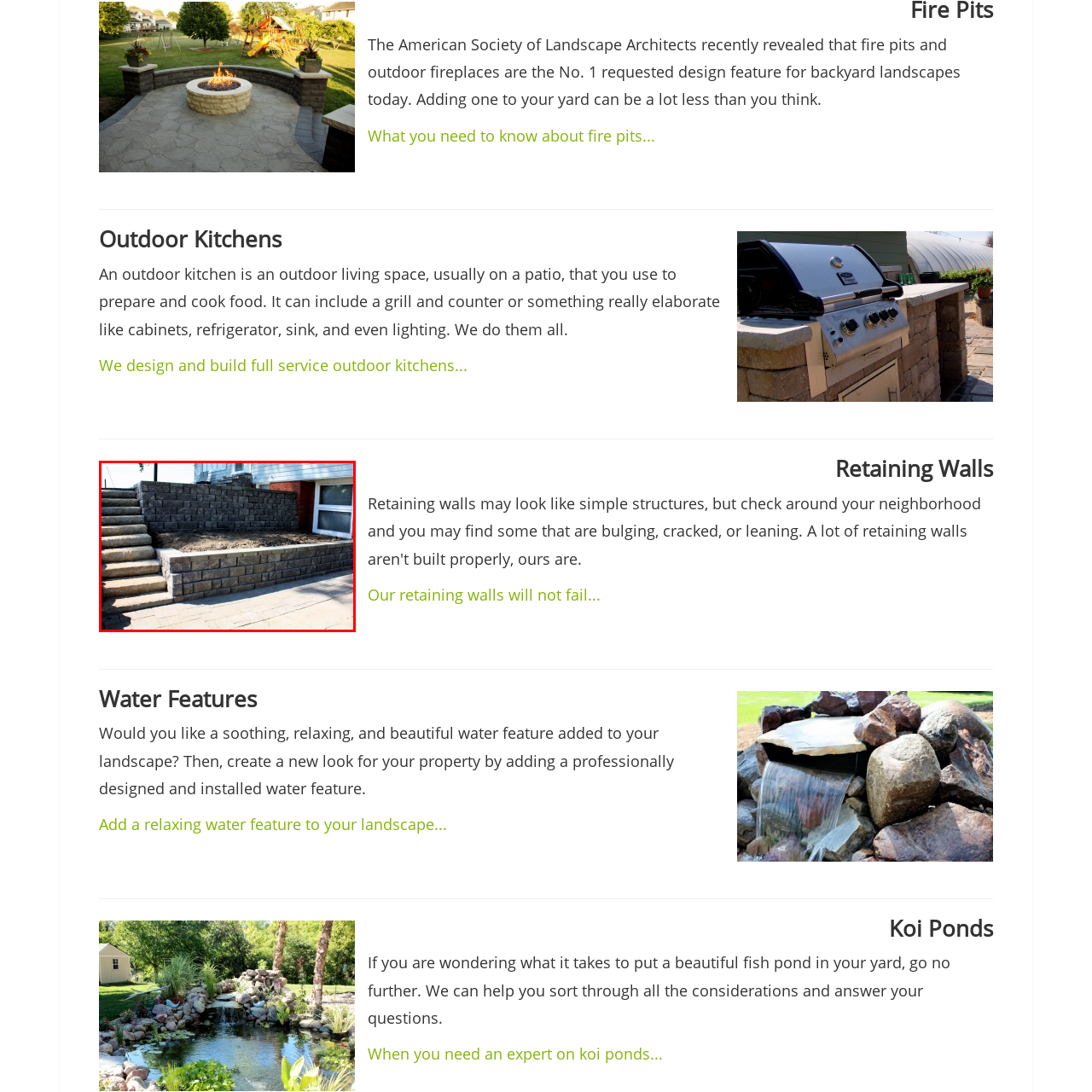Provide a thorough description of the image enclosed within the red border.

This image showcases a well-constructed retaining wall, a popular feature in landscape design, particularly in Des Moines. The wall is made from durable stone blocks arranged in a neat and visually appealing pattern, creating a sturdy enclosure for the raised garden bed behind it. This garden bed appears ready for planting, with freshly turned soil awaiting greenery. The retaining wall not only serves a functional purpose of preventing soil erosion but also enhances the overall aesthetics of the outdoor space. Adjacent to the wall are inviting steps made of similar stone materials, providing access to the elevated area. This design highlights the integration of practicality and beauty in outdoor landscaping projects, making it an attractive option for homeowners looking to enhance their backyard spaces.